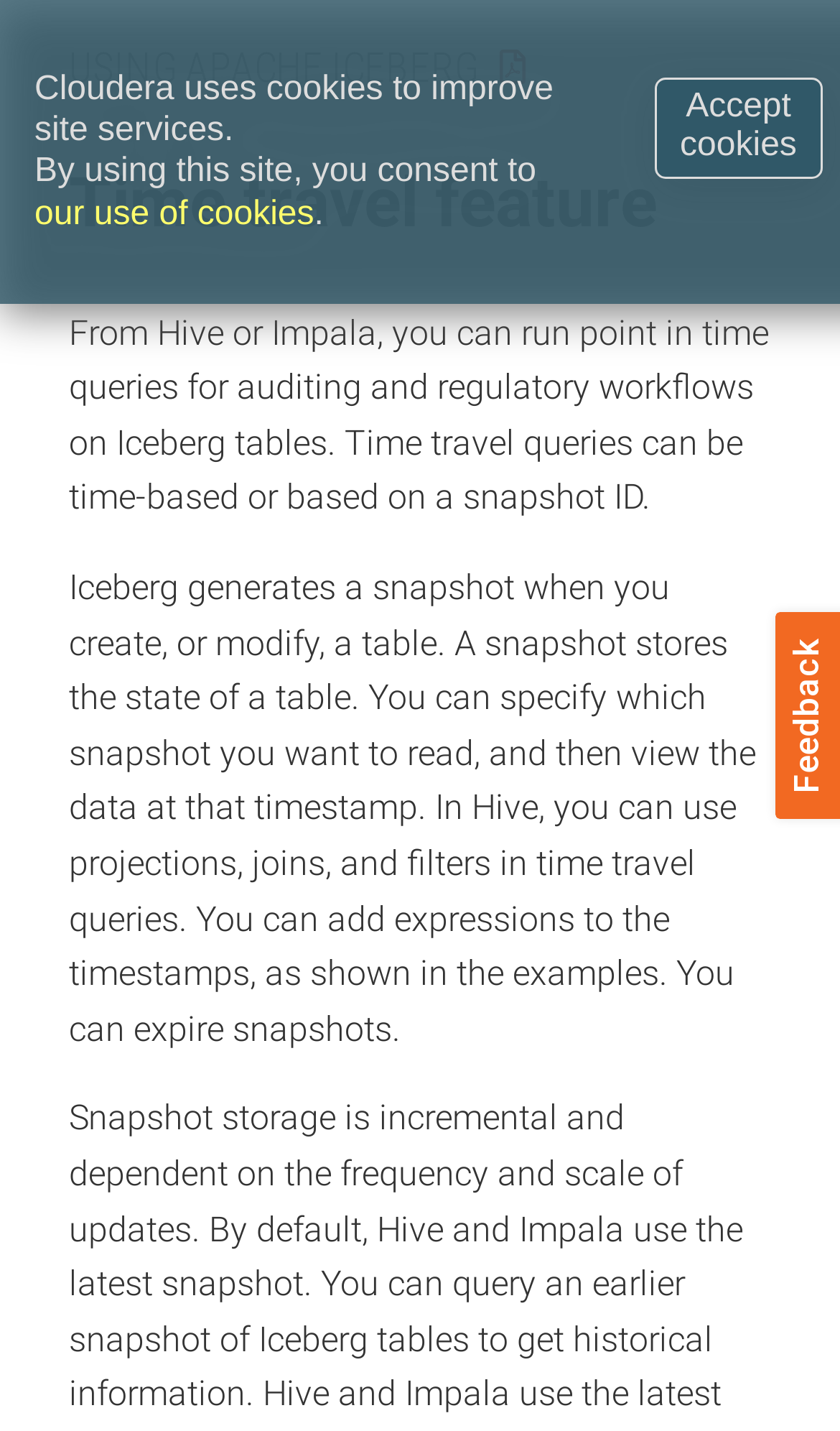What is the purpose of time travel queries?
Based on the image, give a concise answer in the form of a single word or short phrase.

auditing and regulatory workflows